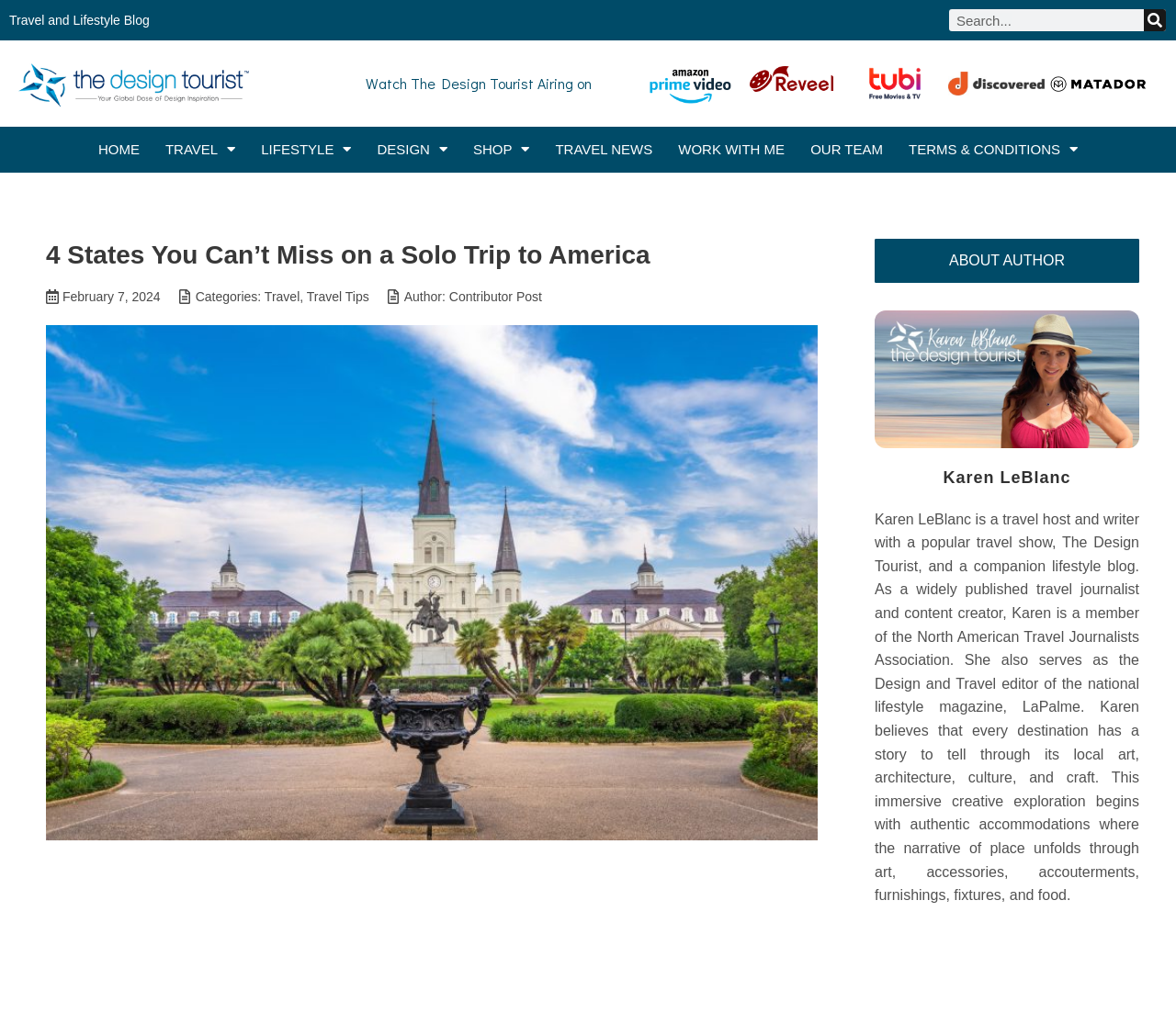Identify the bounding box coordinates of the clickable region necessary to fulfill the following instruction: "Read about travel and lifestyle blog". The bounding box coordinates should be four float numbers between 0 and 1, i.e., [left, top, right, bottom].

[0.008, 0.014, 0.791, 0.026]